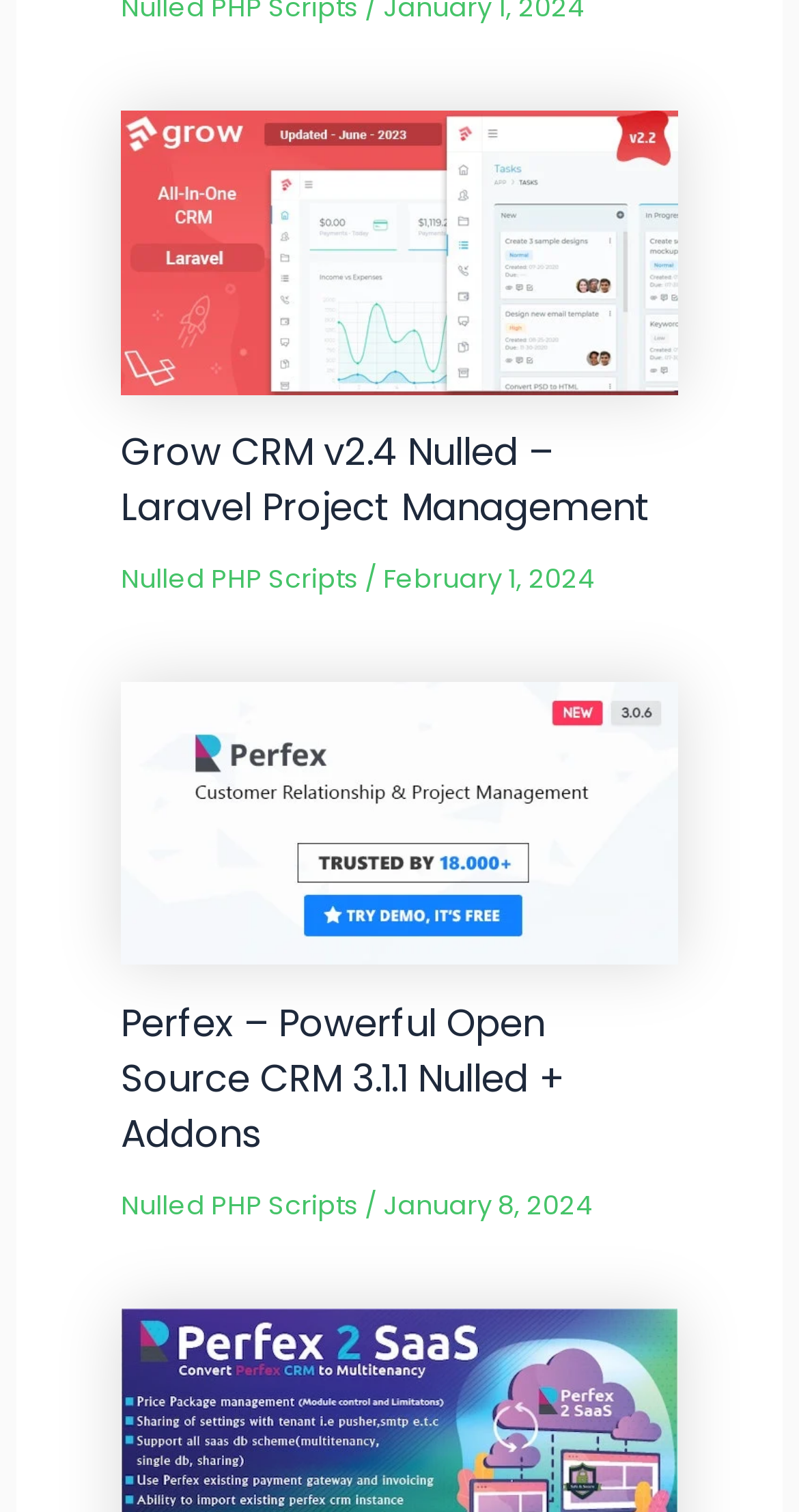Provide a one-word or one-phrase answer to the question:
What is the category of the articles on this webpage?

Nulled PHP Scripts